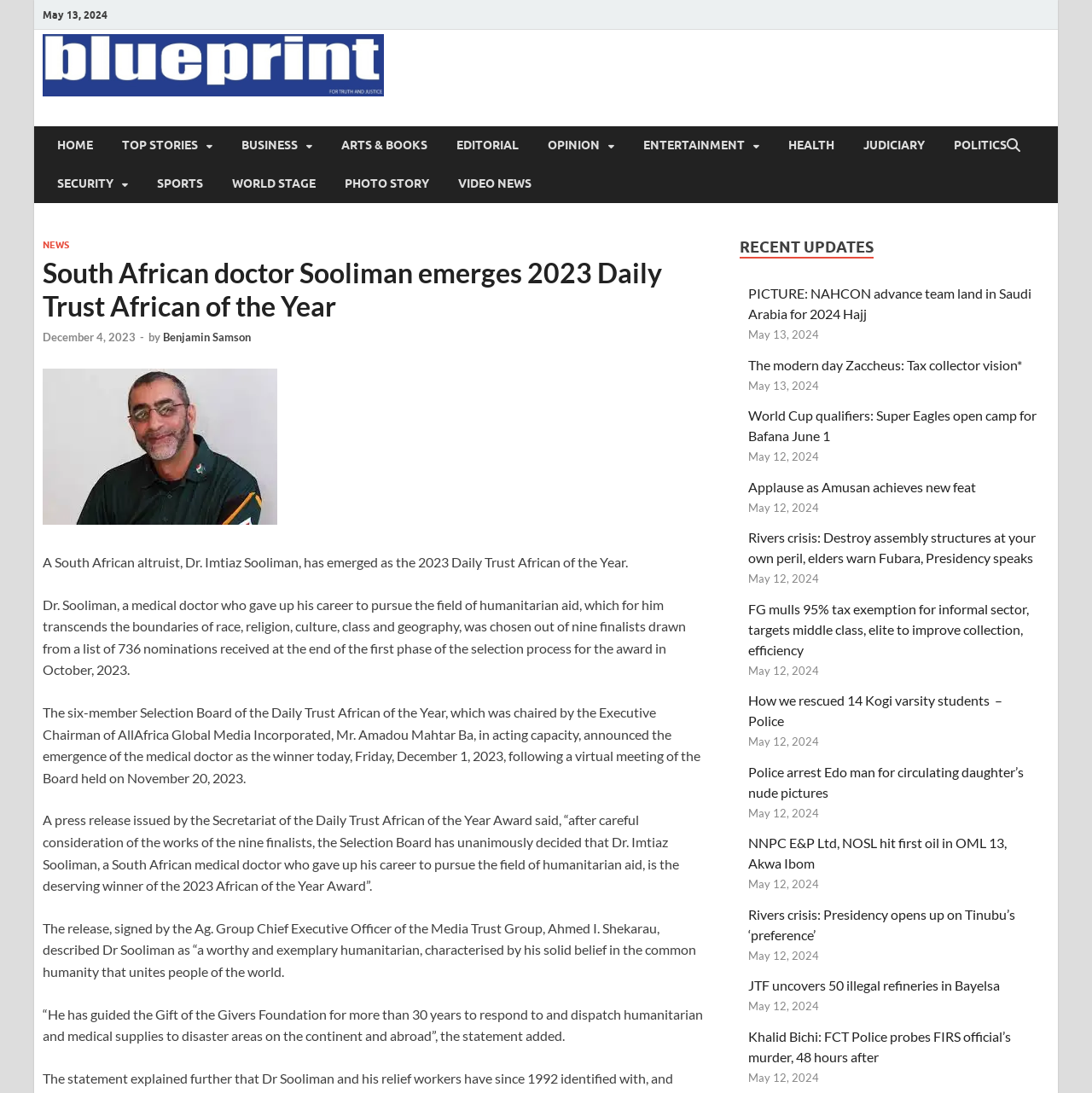Identify the bounding box coordinates of the part that should be clicked to carry out this instruction: "Check out the PHOTO STORY".

[0.302, 0.151, 0.406, 0.186]